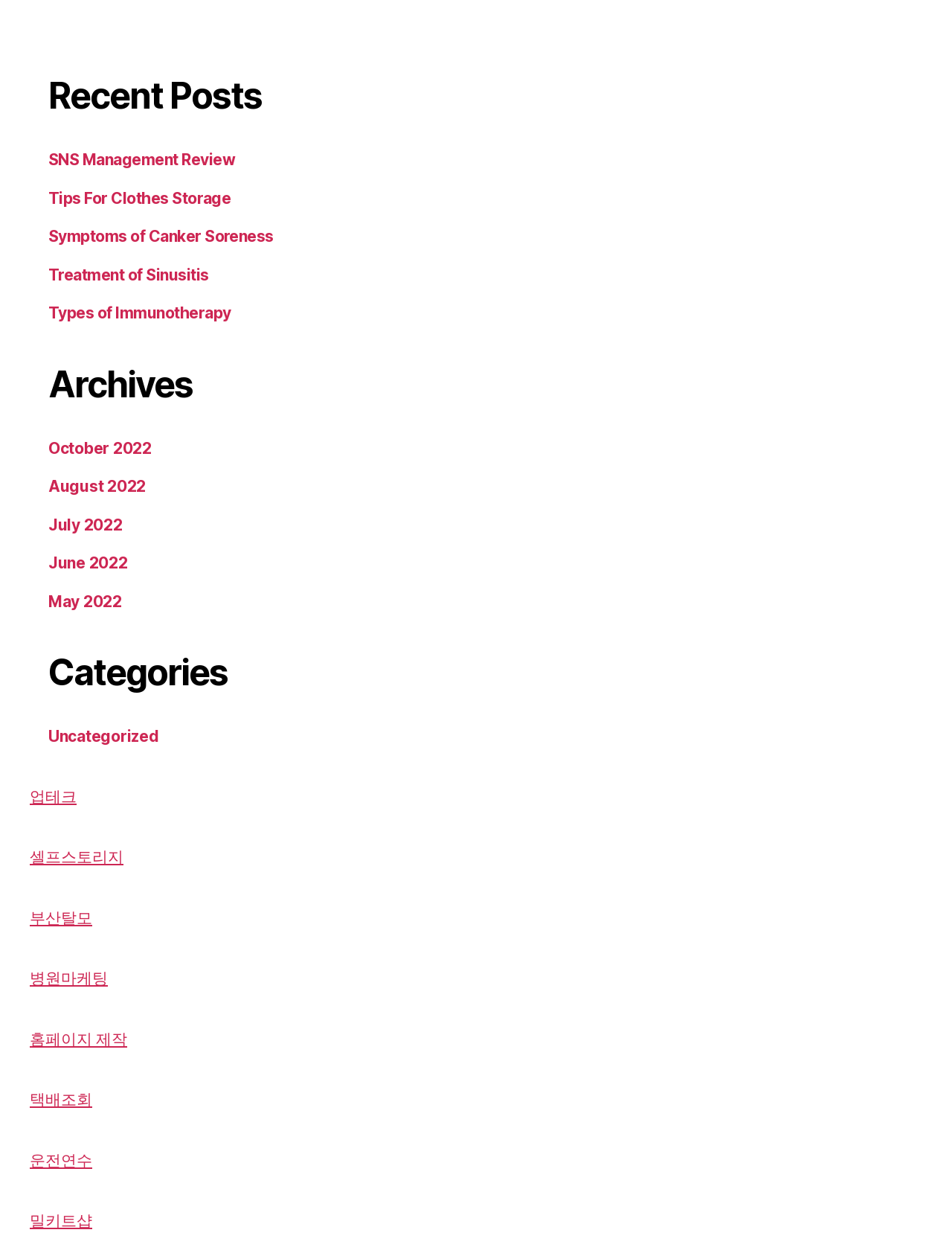Using the elements shown in the image, answer the question comprehensively: How many links are listed under 'Archives'?

The webpage has a section called 'Archives' which lists several links. By counting the links, we can see that there are 5 links listed under 'Archives', which are 'October 2022', 'August 2022', 'July 2022', 'June 2022', and 'May 2022'.